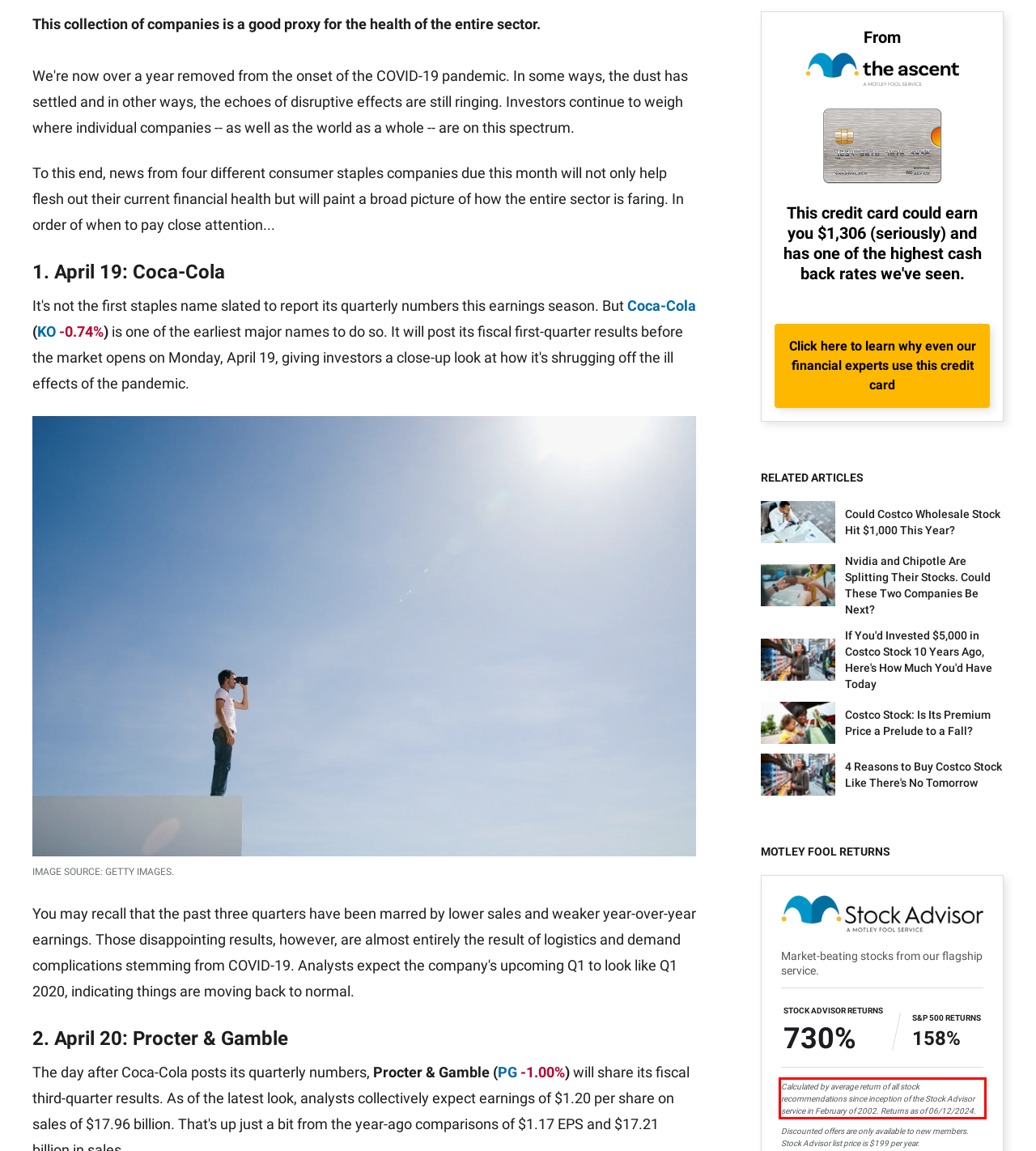Locate the red bounding box in the provided webpage screenshot and use OCR to determine the text content inside it.

Calculated by average return of all stock recommendations since inception of the Stock Advisor service in February of 2002. Returns as of 06/12/2024.